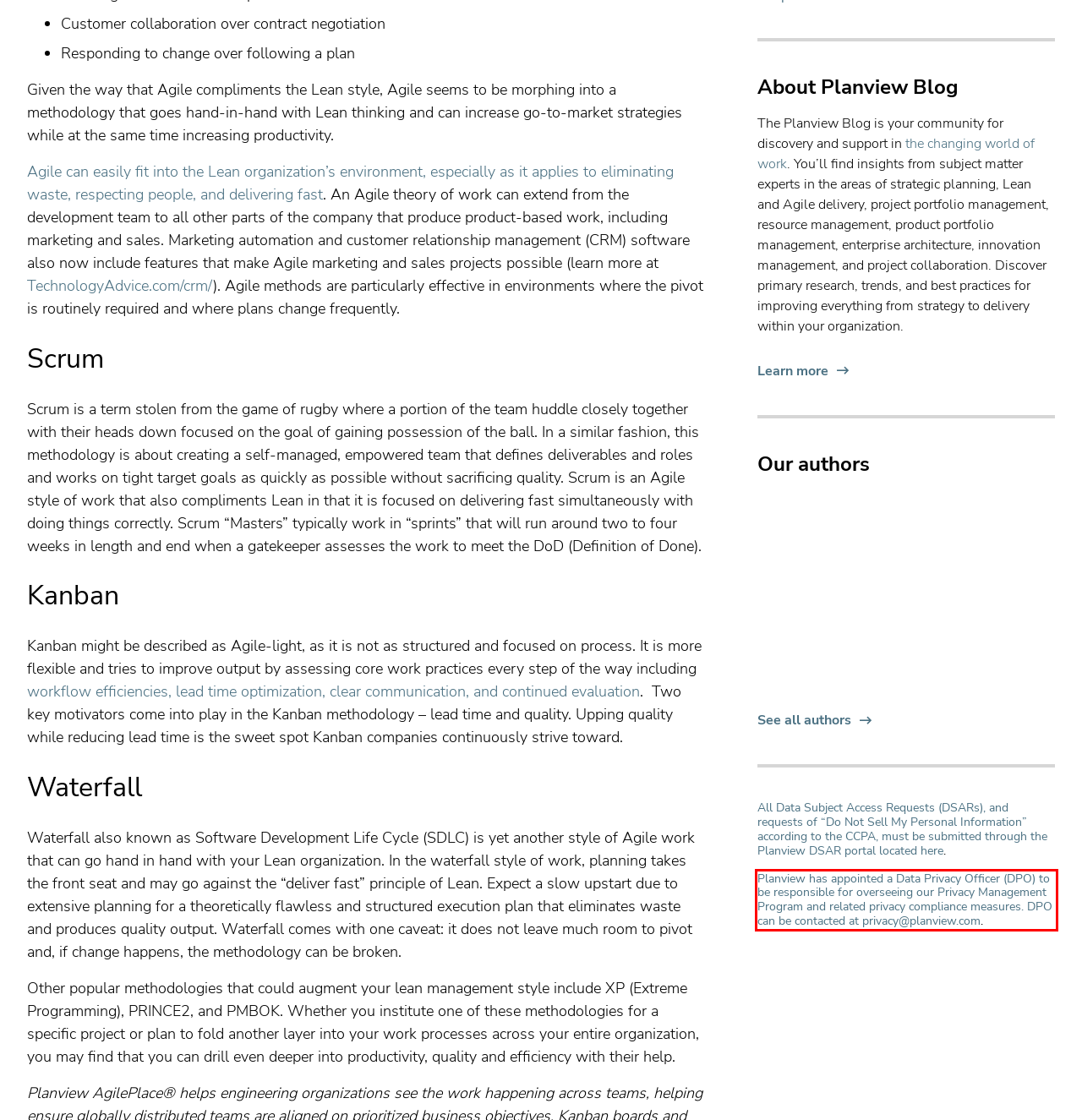Your task is to recognize and extract the text content from the UI element enclosed in the red bounding box on the webpage screenshot.

Planview has appointed a Data Privacy Officer (DPO) to be responsible for overseeing our Privacy Management Program and related privacy compliance measures. DPO can be contacted at privacy@planview.com.